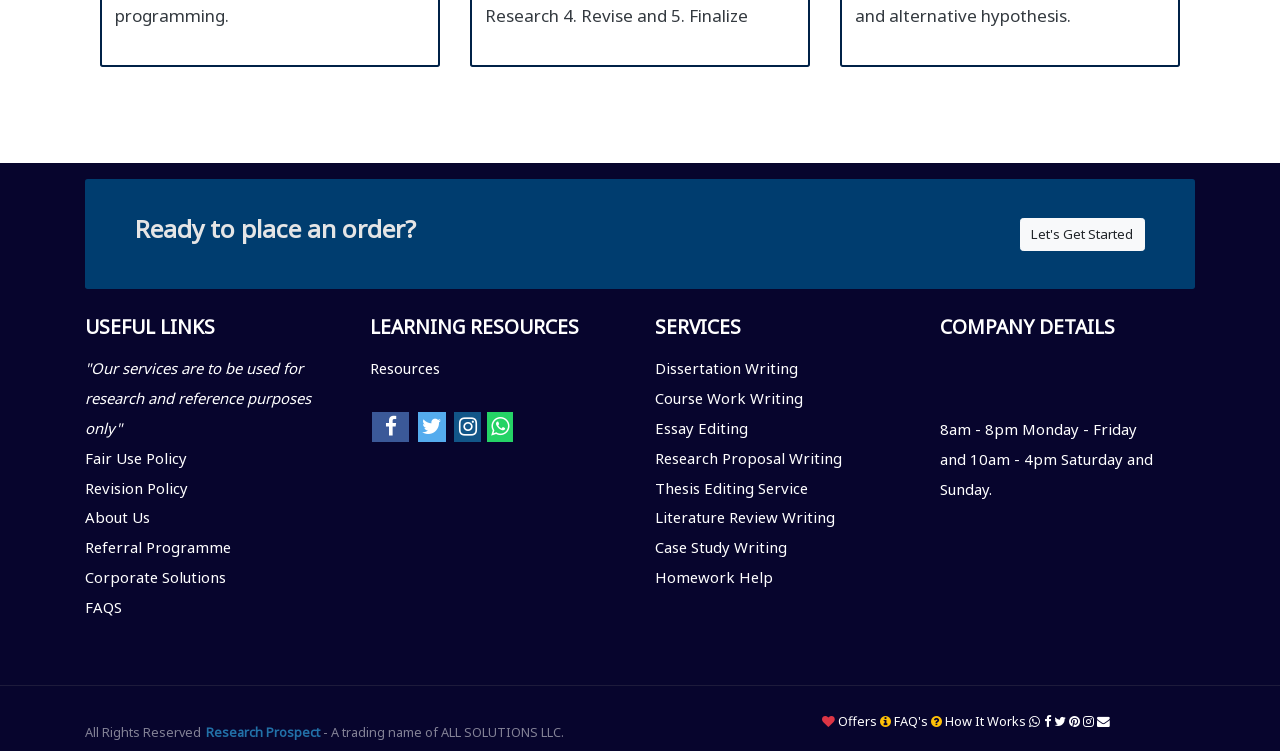Locate the bounding box coordinates of the clickable element to fulfill the following instruction: "Click on 'Let's Get Started'". Provide the coordinates as four float numbers between 0 and 1 in the format [left, top, right, bottom].

[0.797, 0.291, 0.895, 0.334]